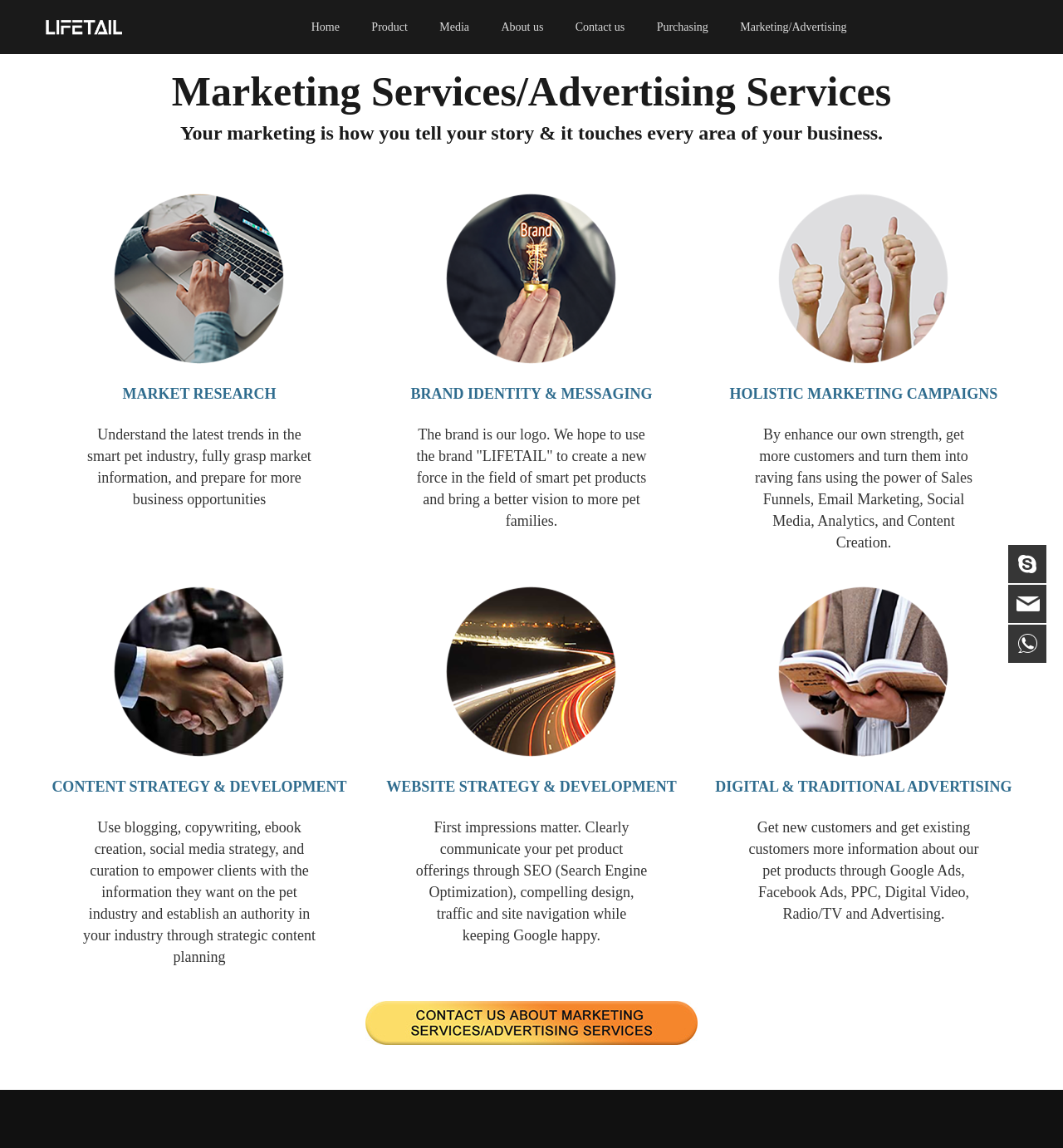Predict the bounding box coordinates of the area that should be clicked to accomplish the following instruction: "View the Product page". The bounding box coordinates should consist of four float numbers between 0 and 1, i.e., [left, top, right, bottom].

[0.349, 0.0, 0.384, 0.047]